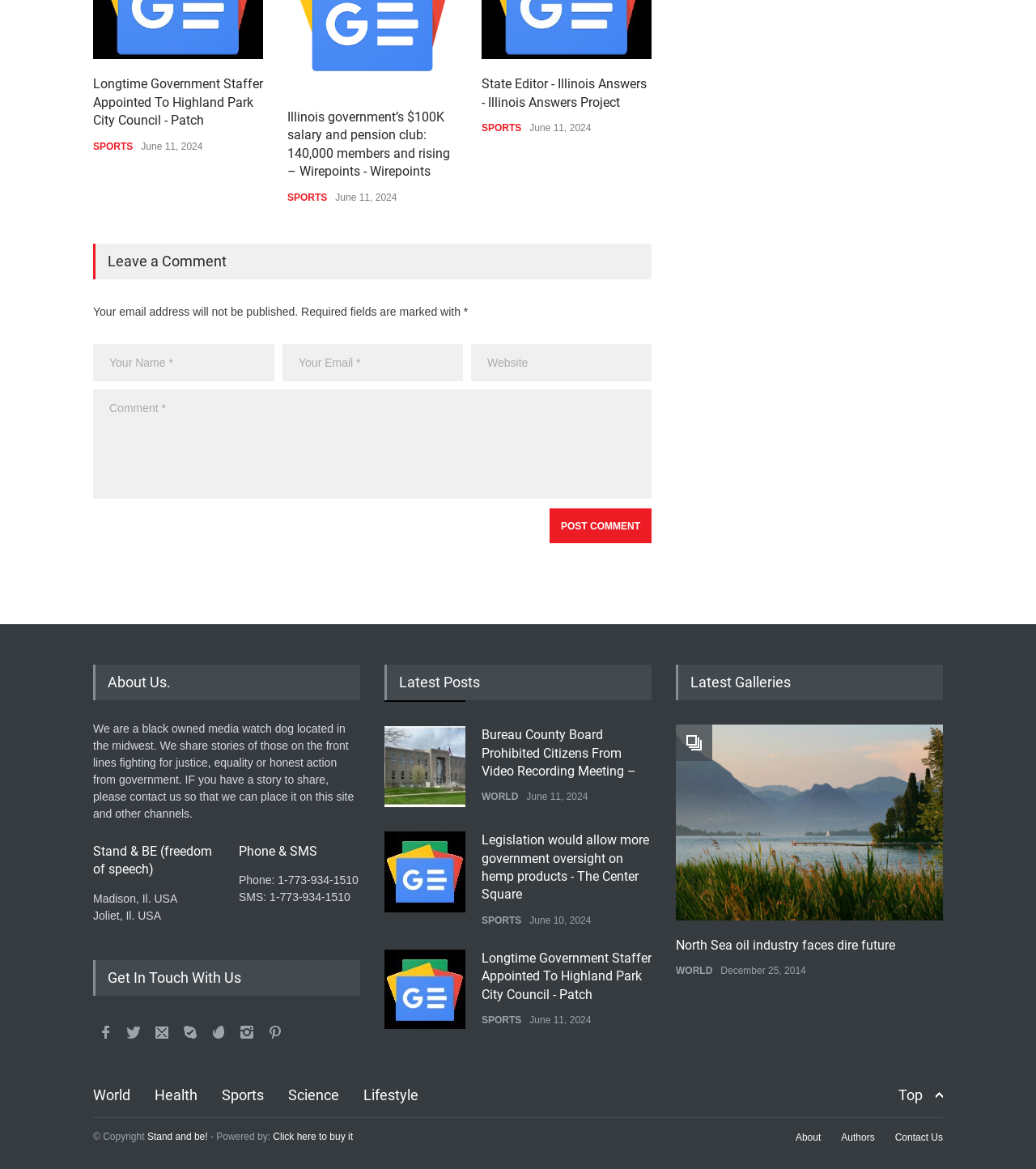Identify the bounding box coordinates of the region that should be clicked to execute the following instruction: "Click the 'About Us.' link".

[0.09, 0.568, 0.348, 0.599]